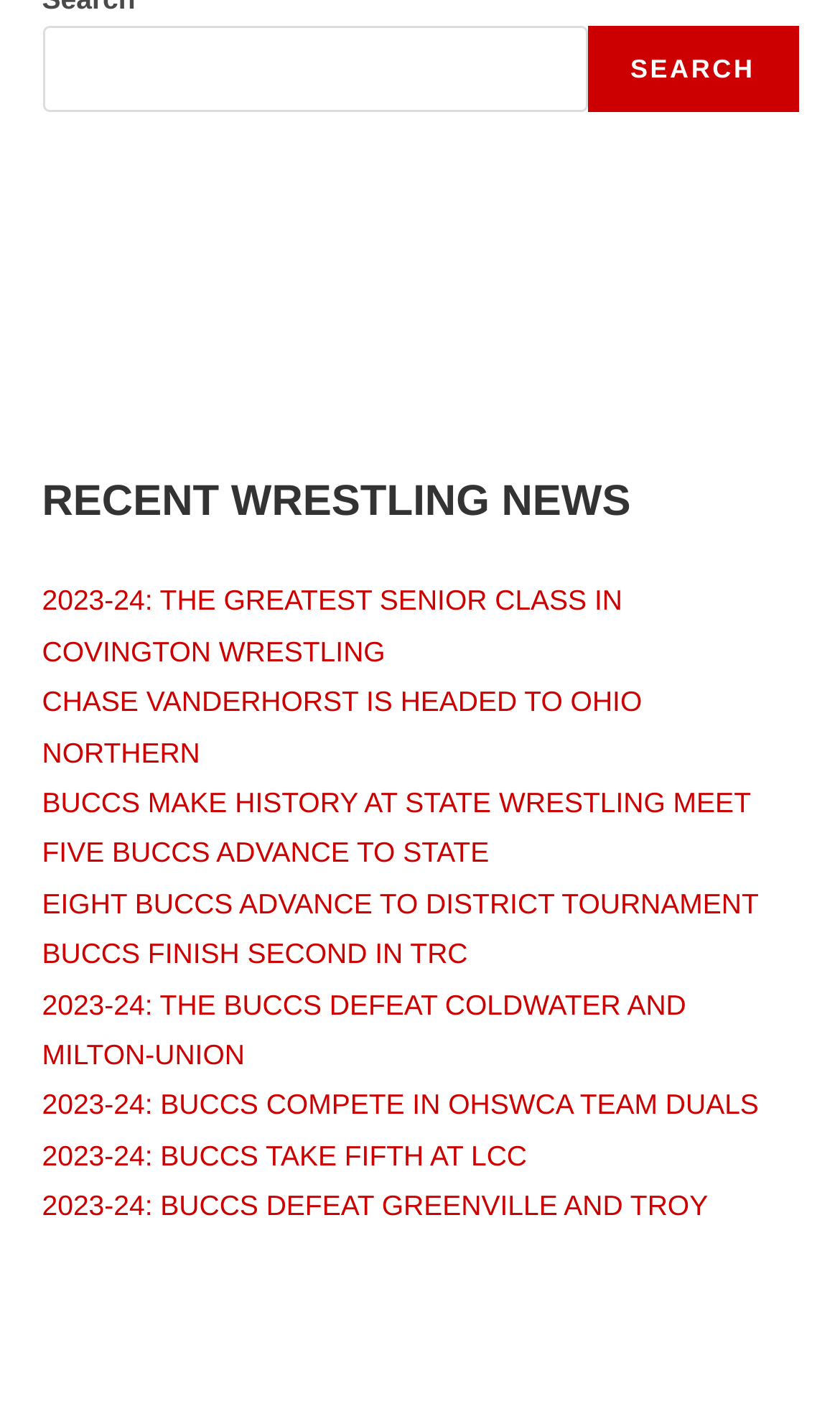From the given element description: "Search", find the bounding box for the UI element. Provide the coordinates as four float numbers between 0 and 1, in the order [left, top, right, bottom].

[0.699, 0.018, 0.95, 0.079]